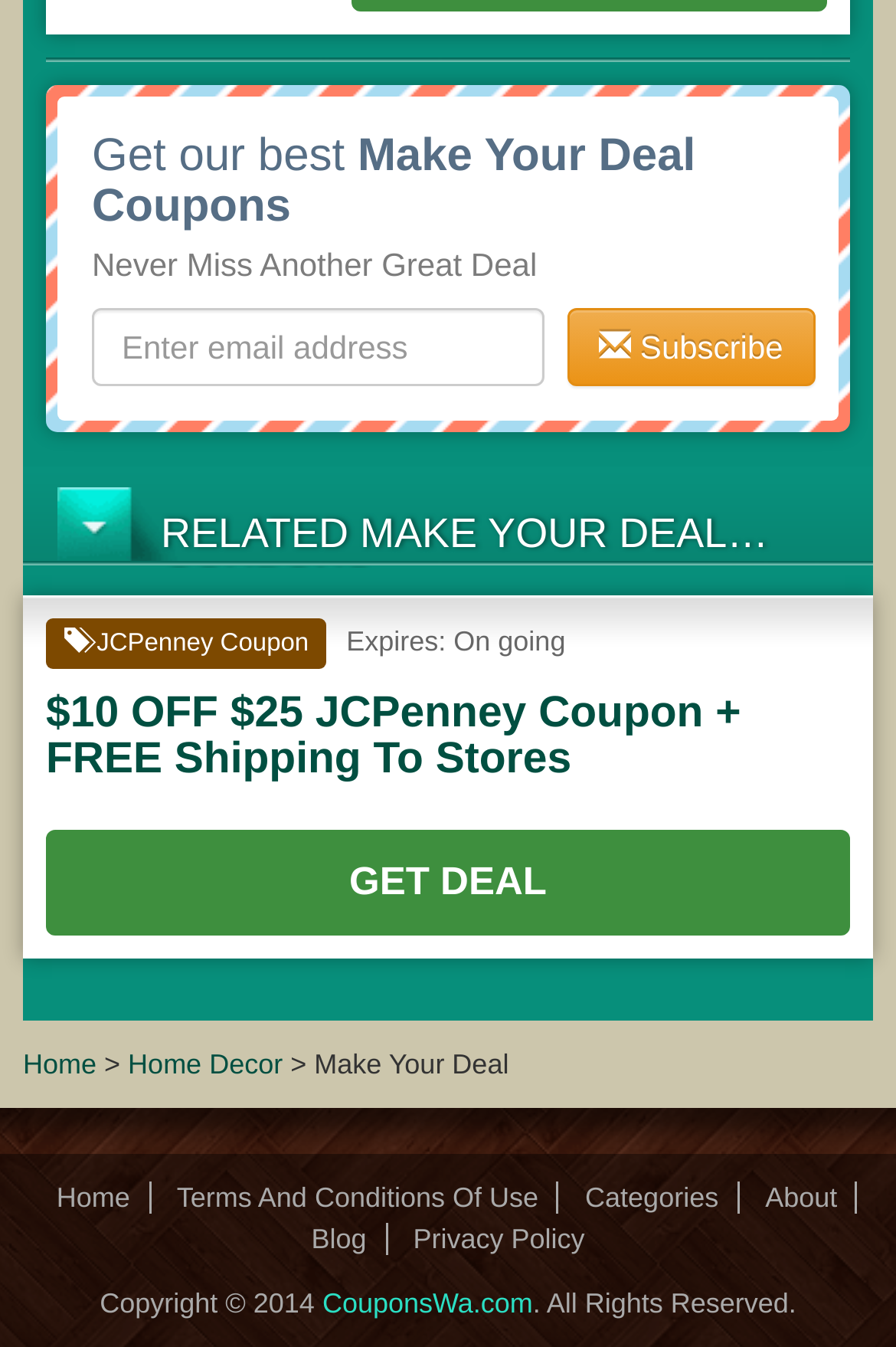Find the bounding box coordinates of the clickable element required to execute the following instruction: "Enter email address". Provide the coordinates as four float numbers between 0 and 1, i.e., [left, top, right, bottom].

[0.103, 0.229, 0.607, 0.287]